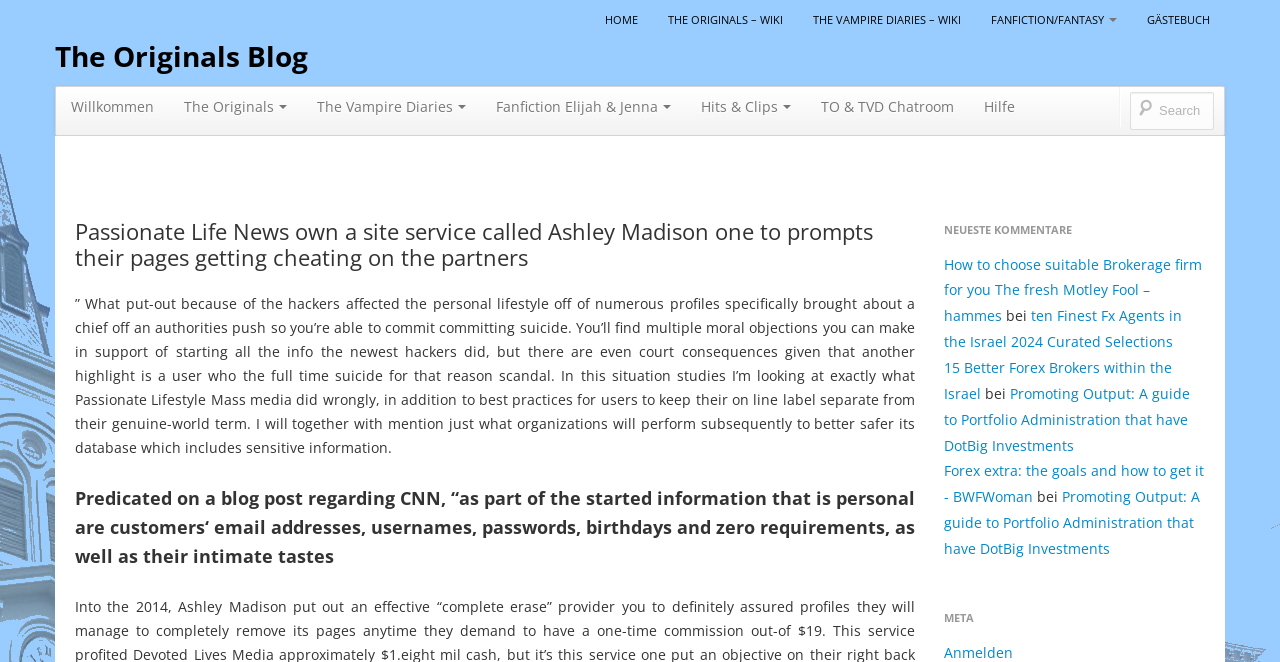Please locate the bounding box coordinates of the element that should be clicked to complete the given instruction: "Search for something".

[0.883, 0.138, 0.948, 0.196]